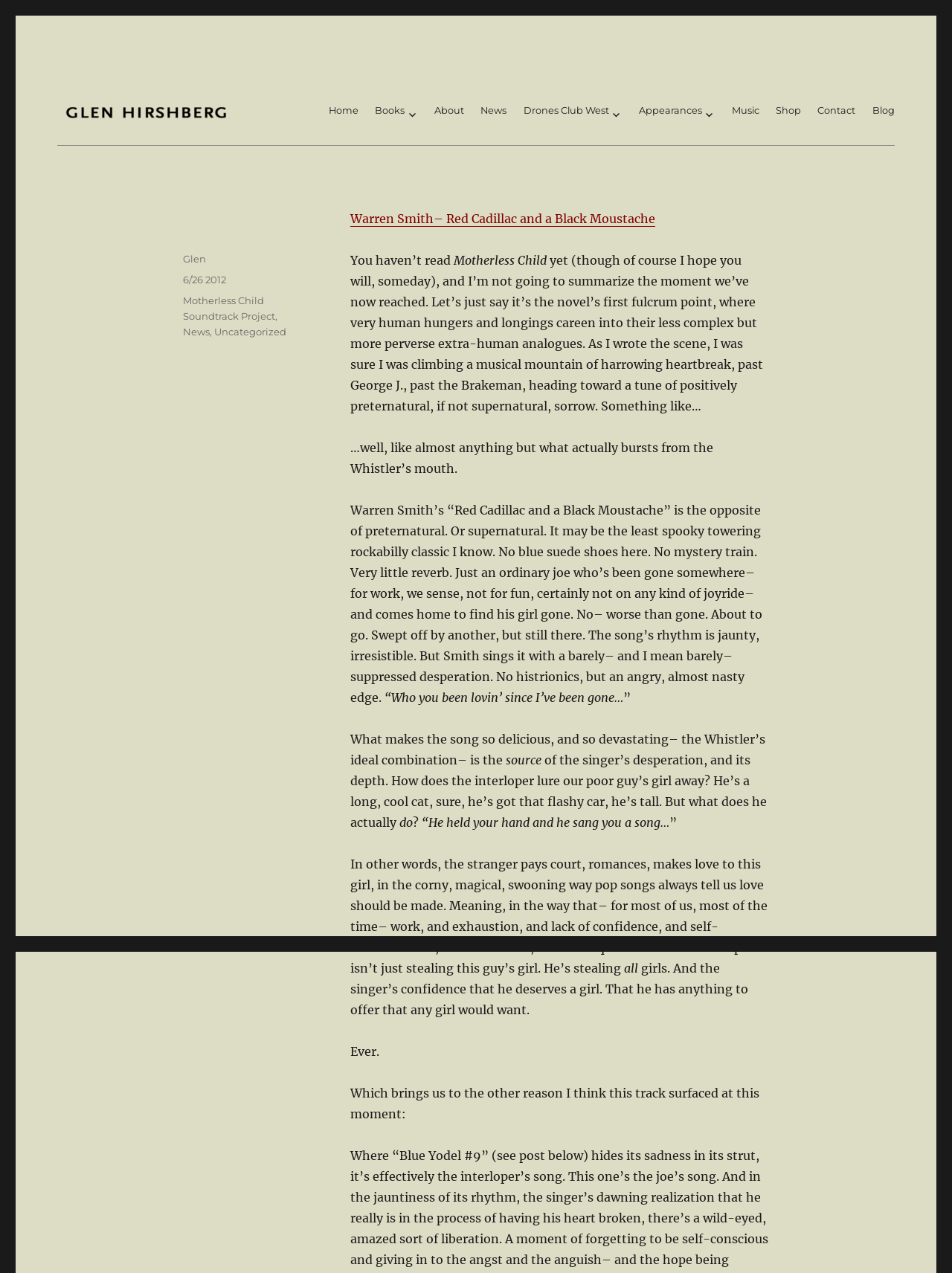What is the title of the blog post?
Please craft a detailed and exhaustive response to the question.

I found the title of the blog post by looking at the root element which has the text 'Marble and Moustache (The Motherless Child Soundtrack Project, Part 7) – Glen Hirshberg'. The title is the first part of this text.